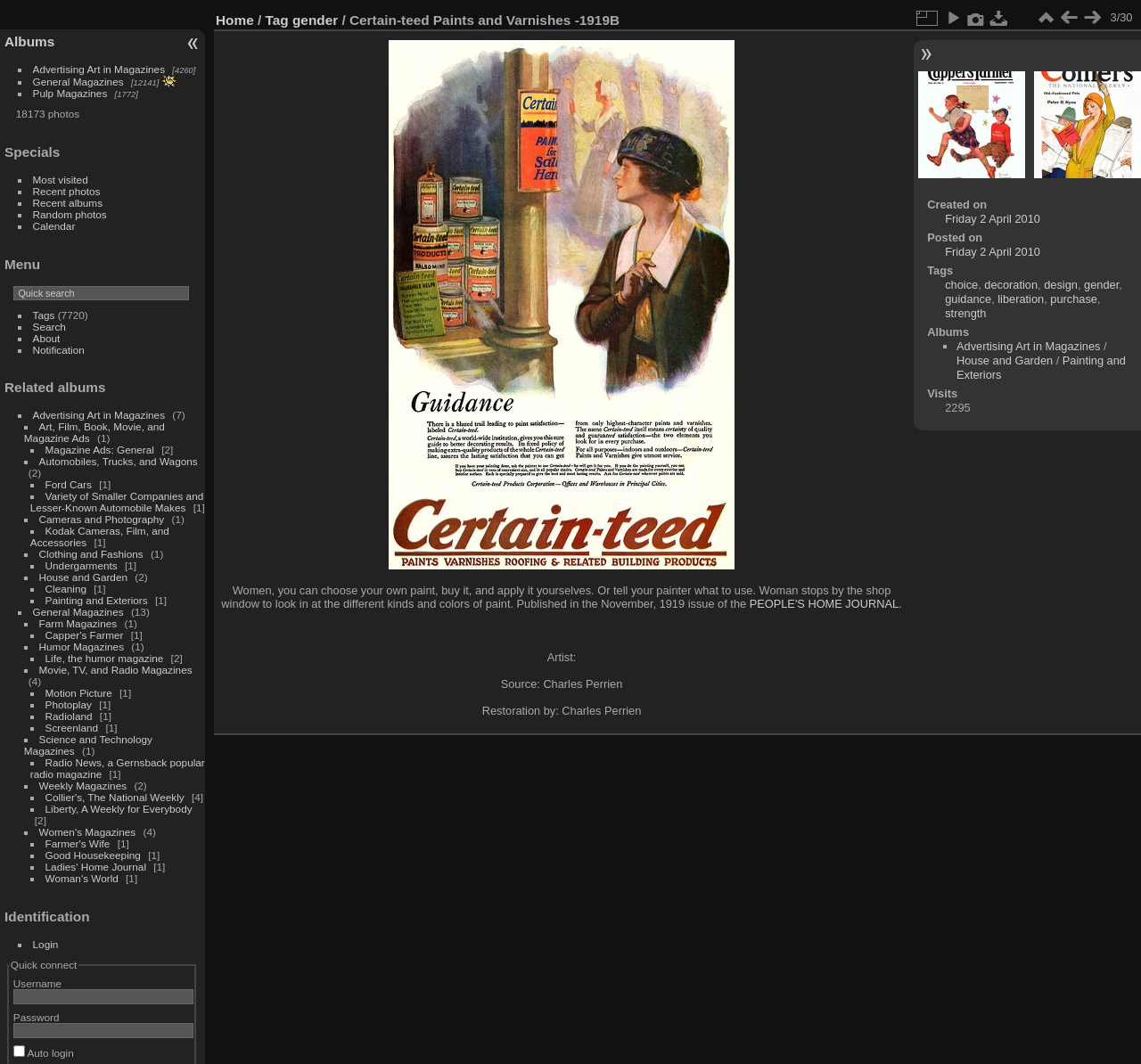Could you indicate the bounding box coordinates of the region to click in order to complete this instruction: "Check Most visited".

[0.029, 0.163, 0.077, 0.174]